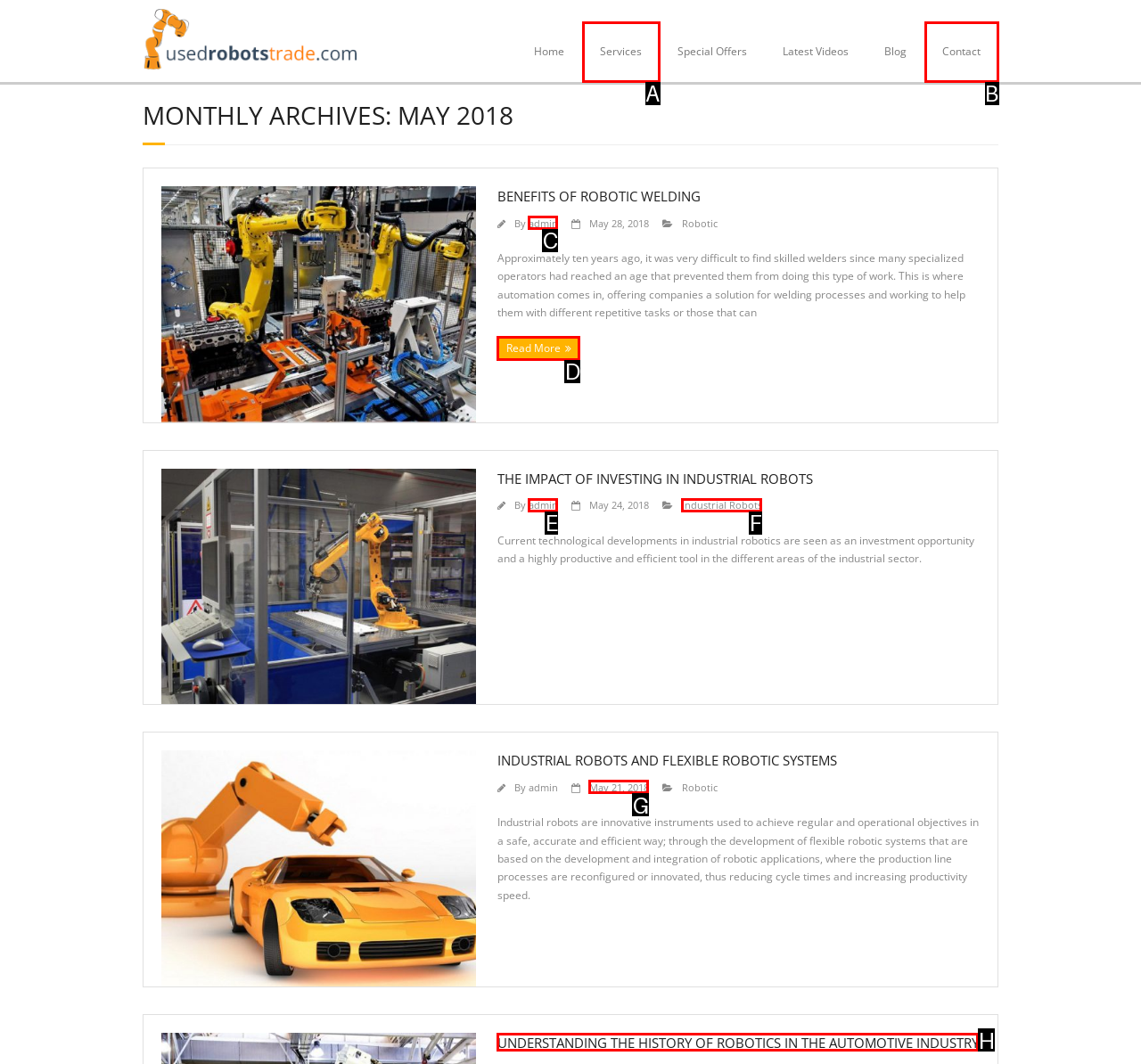Pinpoint the HTML element that fits the description: admin
Answer by providing the letter of the correct option.

E